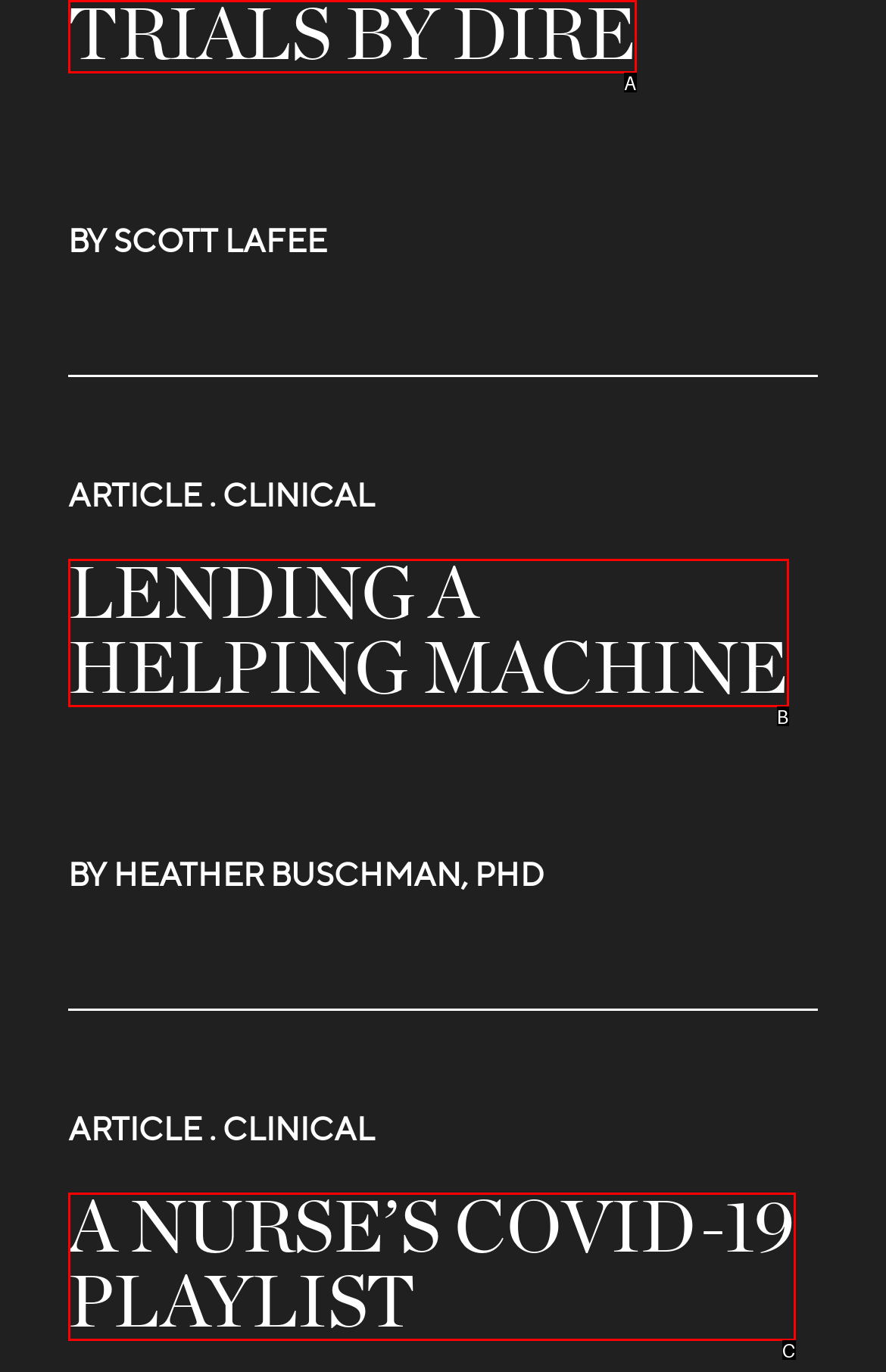Based on the description: Trials By Dire, identify the matching lettered UI element.
Answer by indicating the letter from the choices.

A